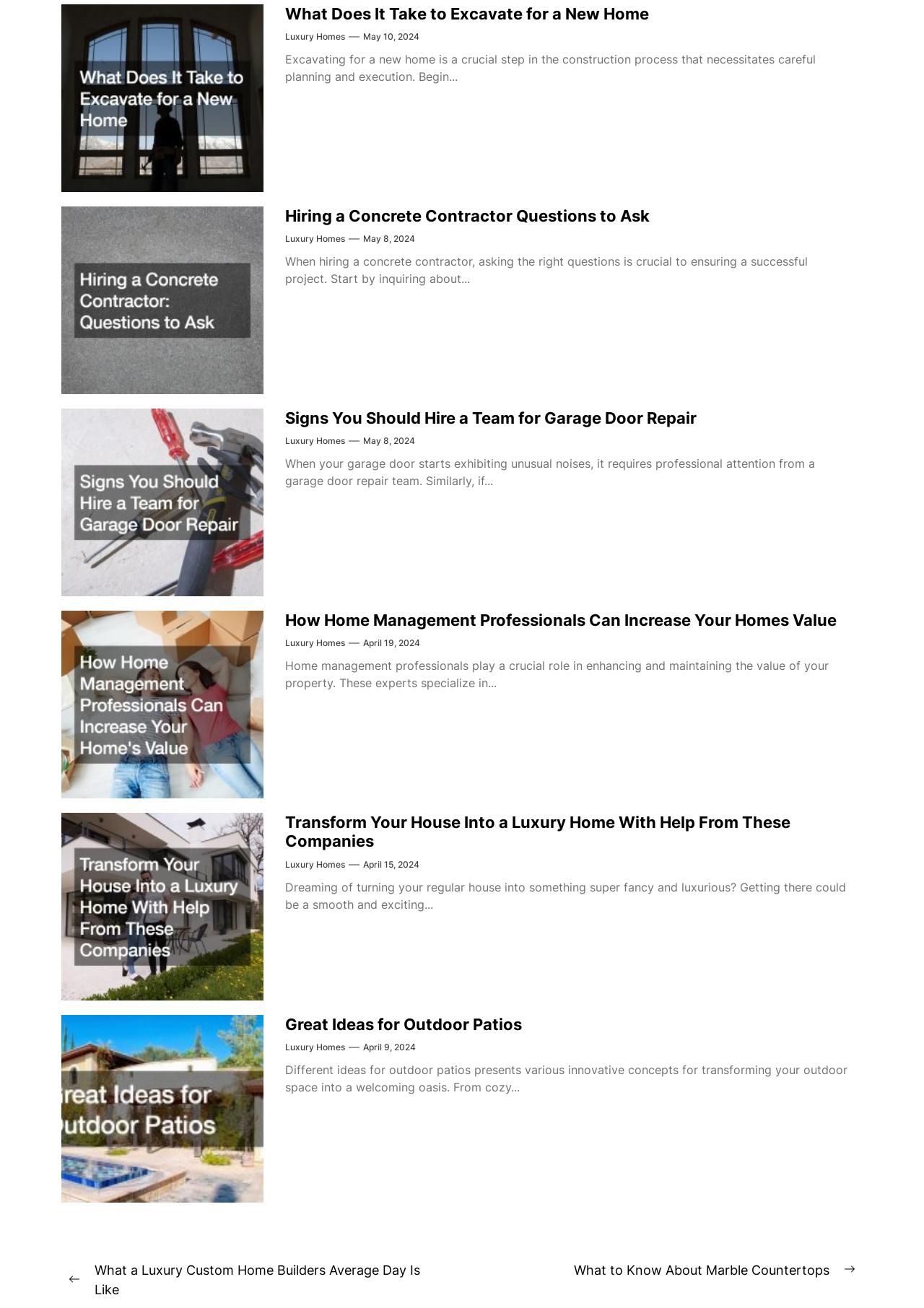How many links are there in the post navigation section?
Relying on the image, give a concise answer in one word or a brief phrase.

2